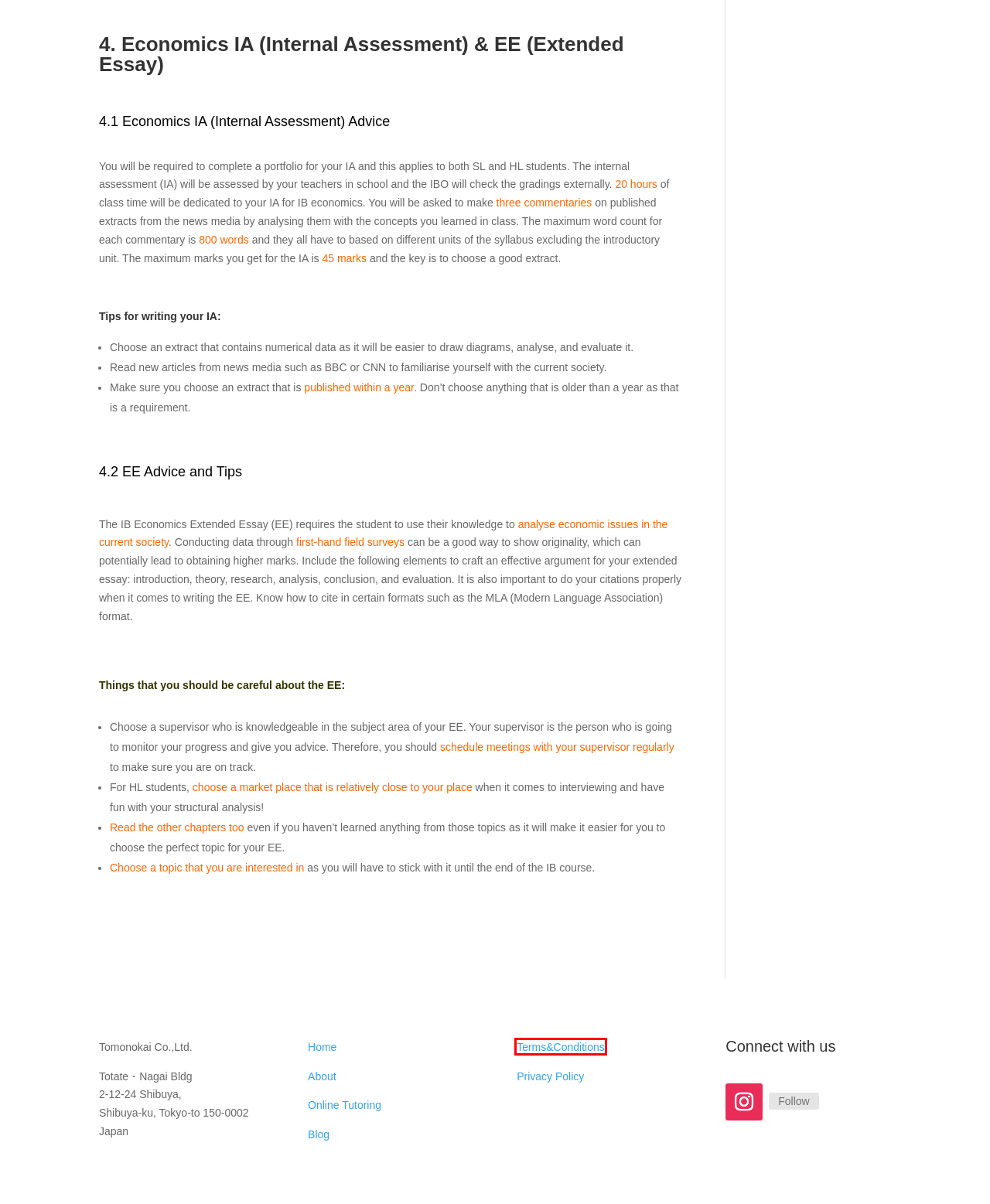Look at the given screenshot of a webpage with a red rectangle bounding box around a UI element. Pick the description that best matches the new webpage after clicking the element highlighted. The descriptions are:
A. MakeSensei | Online Tutor Service for IB Students
B. 21 IB Graduates Share Tips to Overcome IB Struggles | MakeSensei
C. Privacy Policy | MakeSensei
D. 5 Things to Consider When IB Students Choose University | MakeSensei
E. University | MakeSensei
F. About | MakeSensei
G. Terms & Conditions | MakeSensei
H. IB subjects | MakeSensei

G